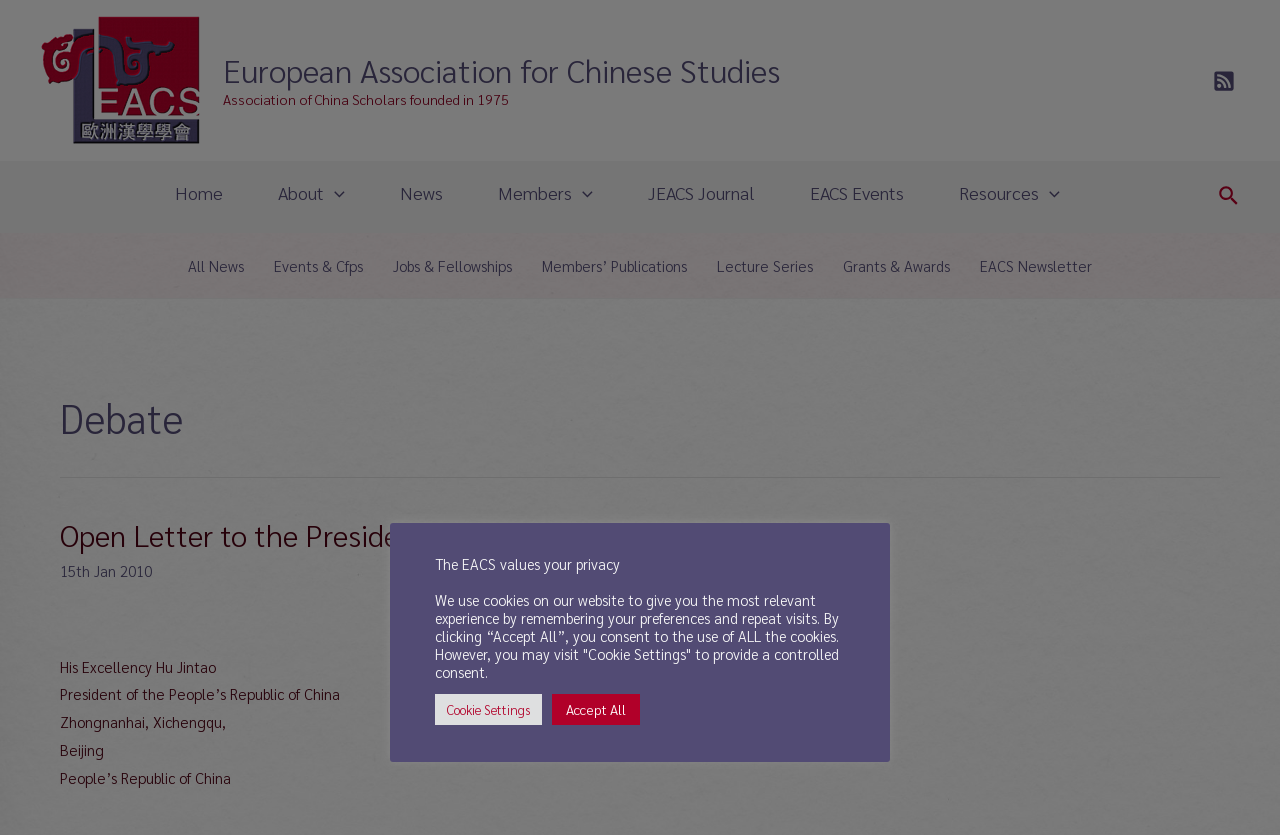What is the name of the journal published by EACS?
Refer to the image and provide a one-word or short phrase answer.

JEACS Journal